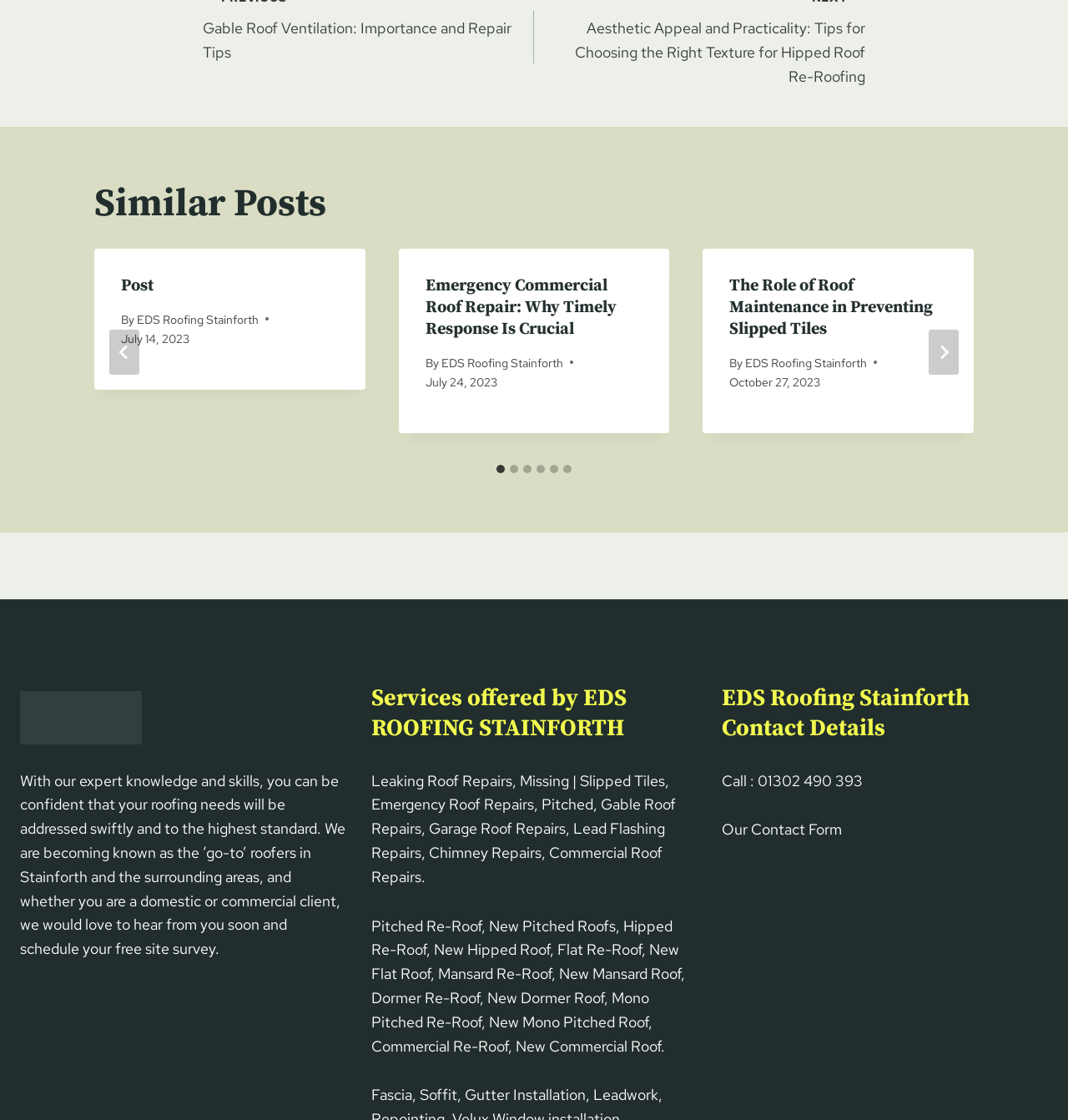Find the bounding box coordinates of the area that needs to be clicked in order to achieve the following instruction: "View contact form". The coordinates should be specified as four float numbers between 0 and 1, i.e., [left, top, right, bottom].

[0.676, 0.732, 0.789, 0.749]